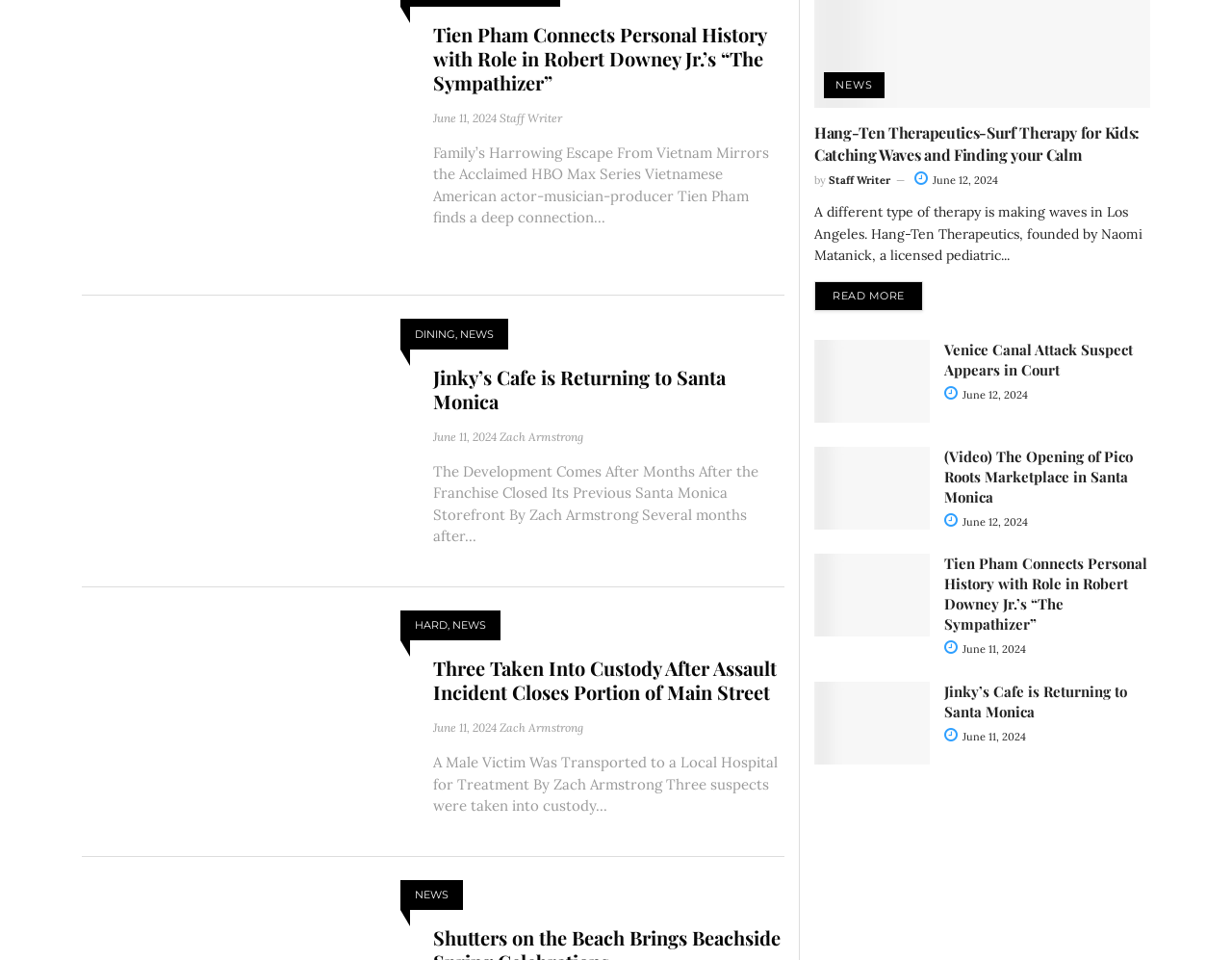Identify the bounding box for the described UI element: "Dining".

[0.337, 0.34, 0.37, 0.356]